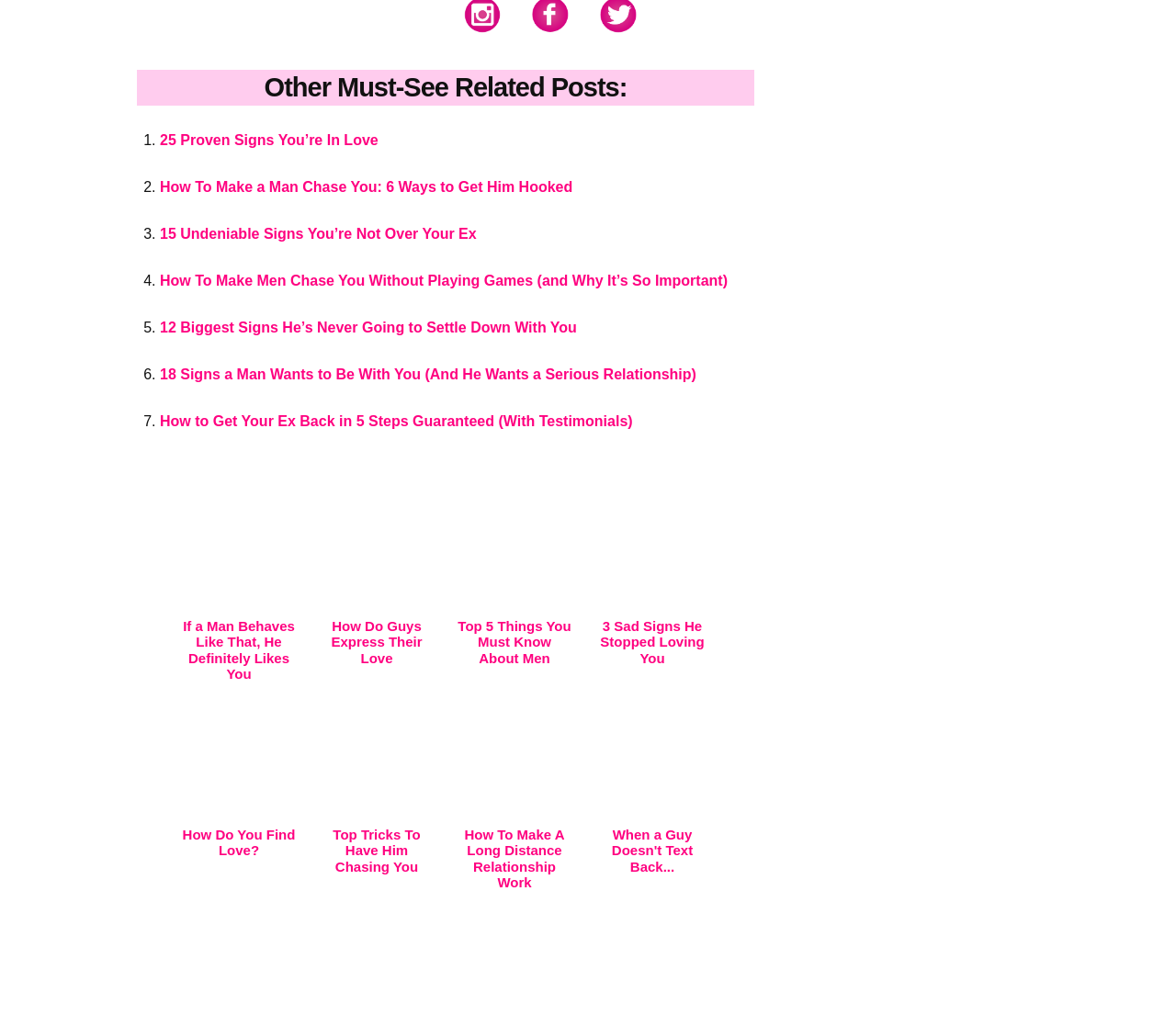How many related posts are listed?
Please provide a single word or phrase answer based on the image.

7